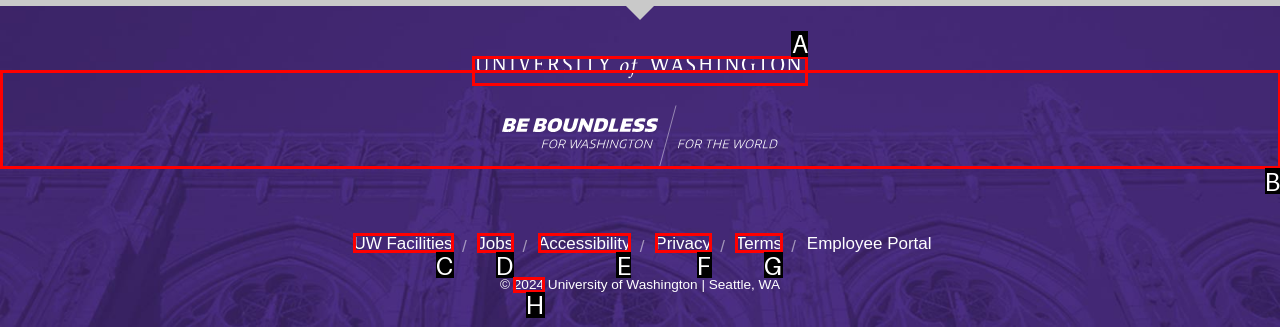Select the letter of the UI element you need to click on to fulfill this task: Access the UW Facilities page. Write down the letter only.

C